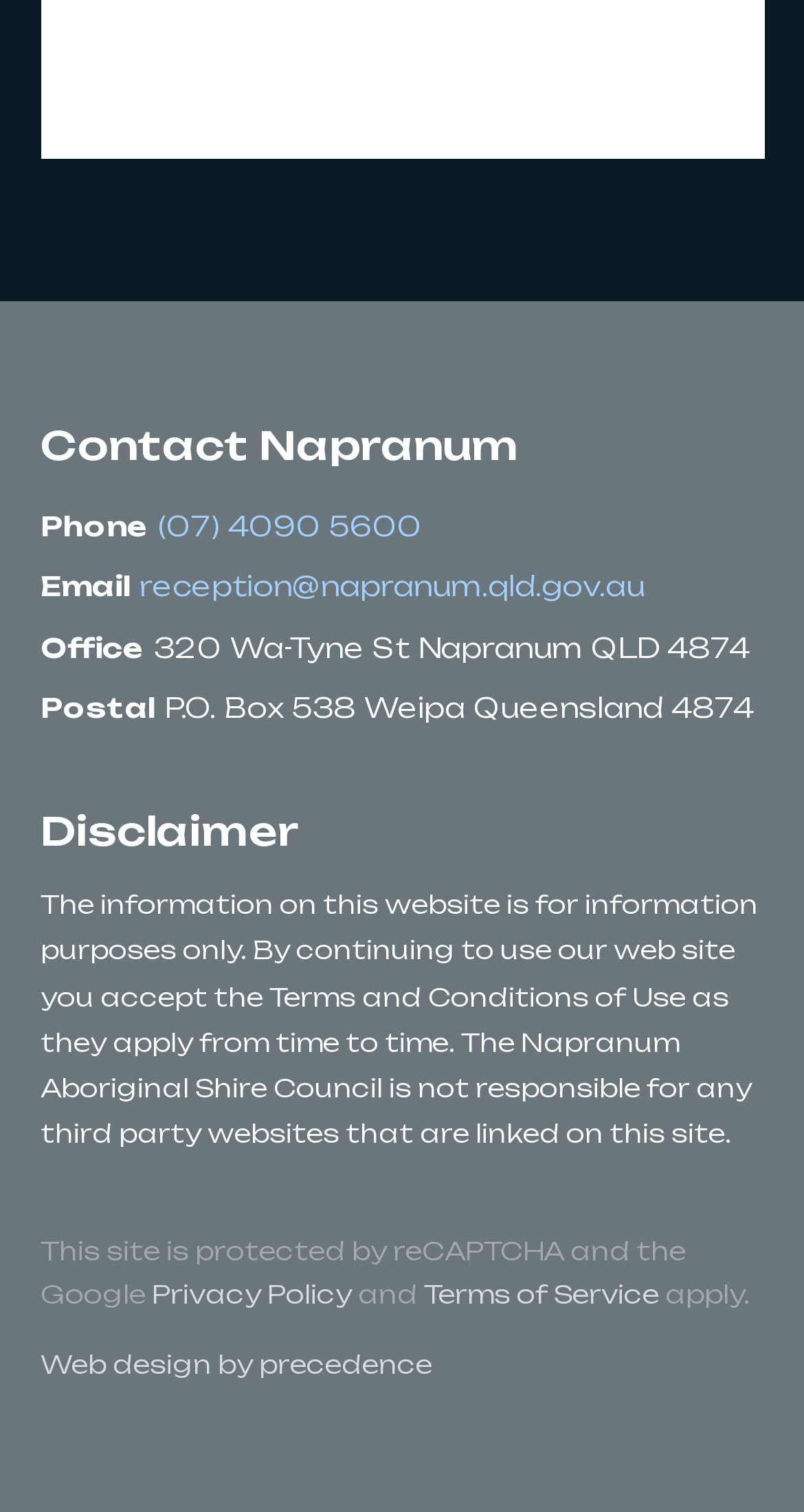Use a single word or phrase to answer this question: 
What is the phone number of Napranum?

(07) 4090 5600